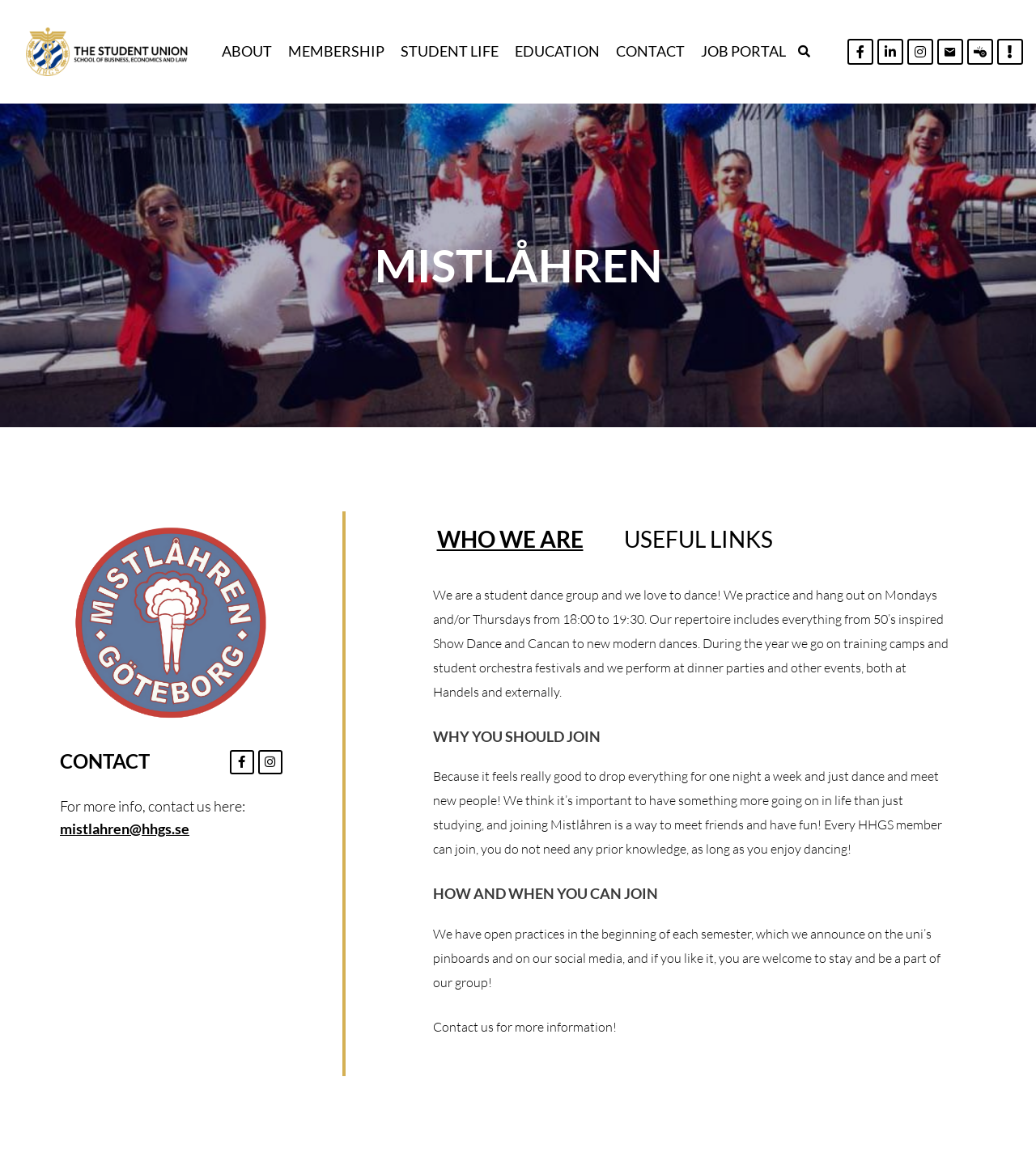How often do they practice?
From the image, respond using a single word or phrase.

Mondays and/or Thursdays